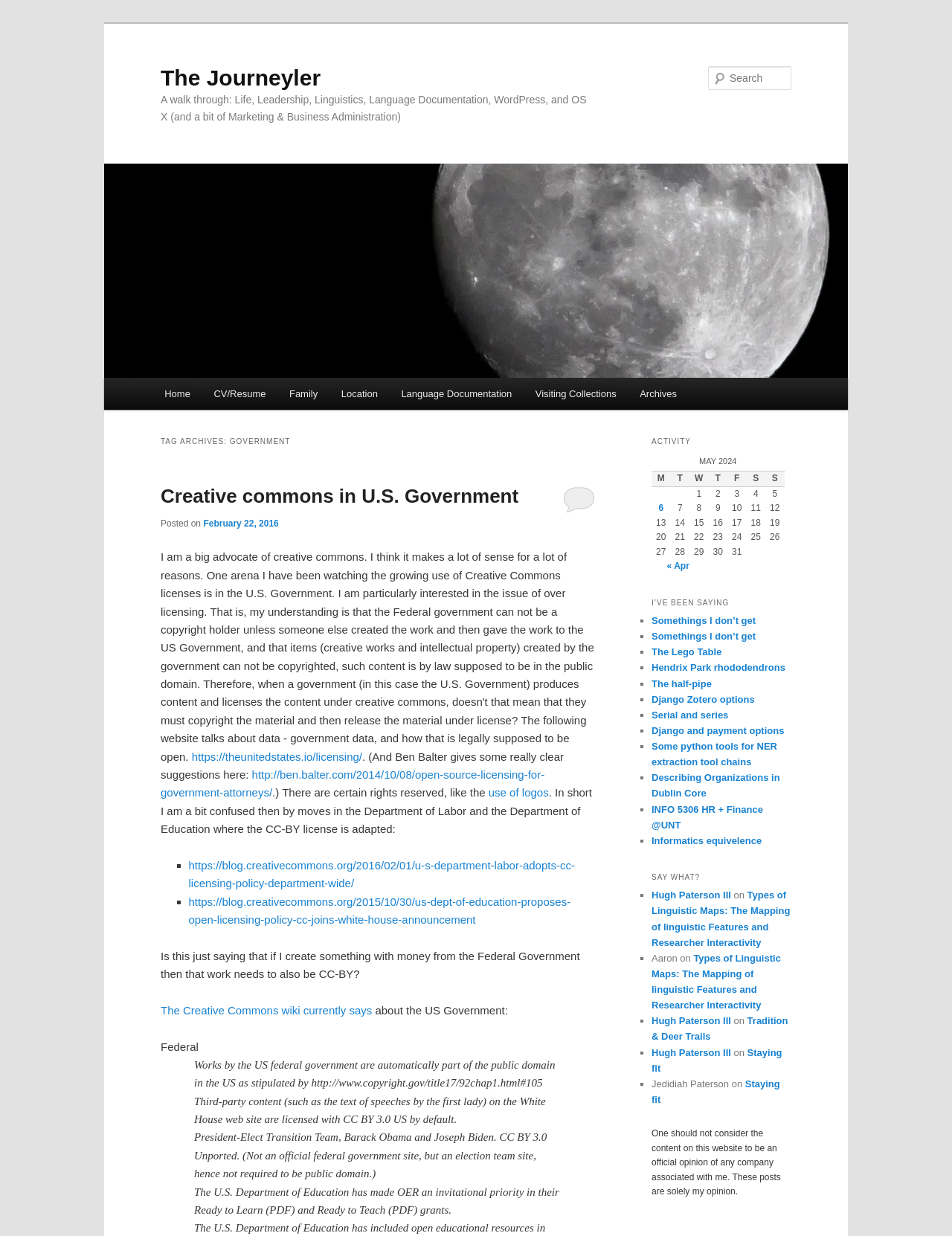What is the topic of the article under 'TAG ARCHIVES: GOVERNMENT'?
Using the visual information, answer the question in a single word or phrase.

Creative Commons licensing